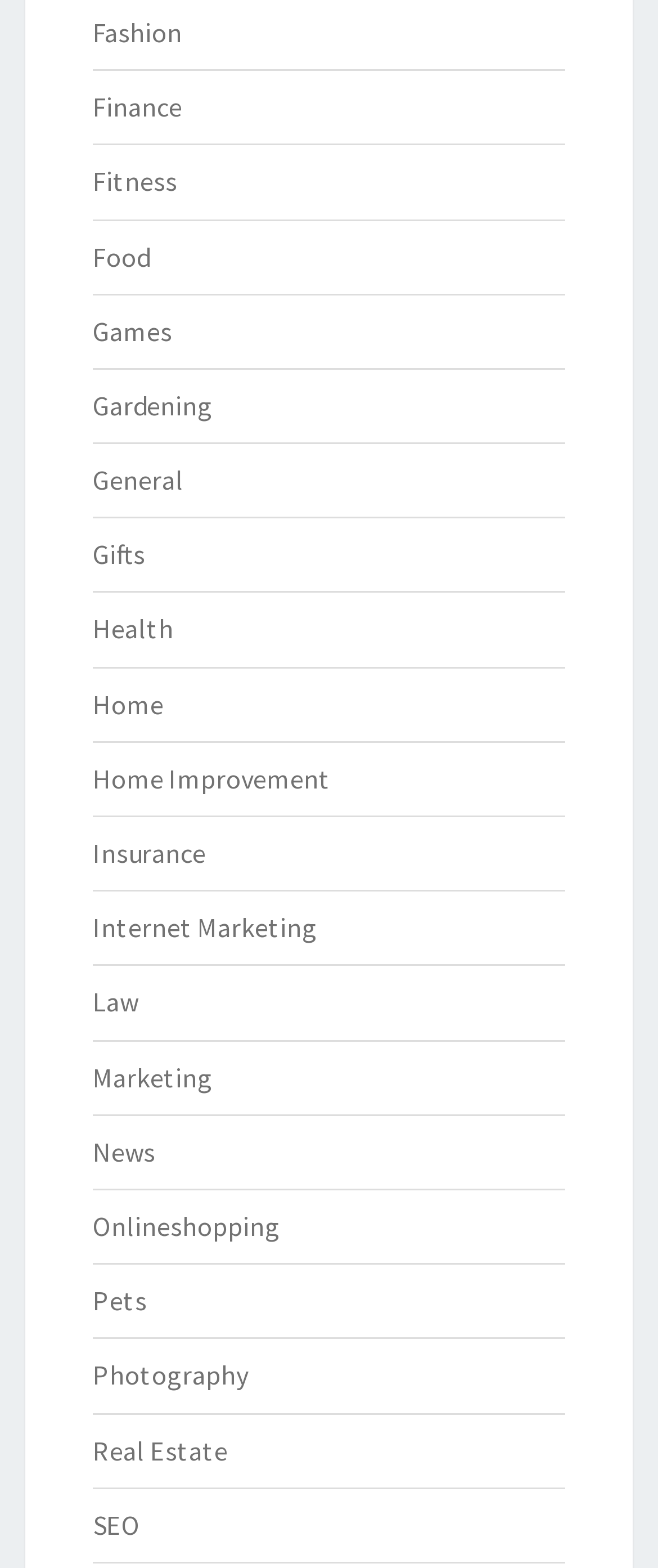Please specify the bounding box coordinates for the clickable region that will help you carry out the instruction: "Browse the Gifts category".

[0.141, 0.343, 0.221, 0.364]